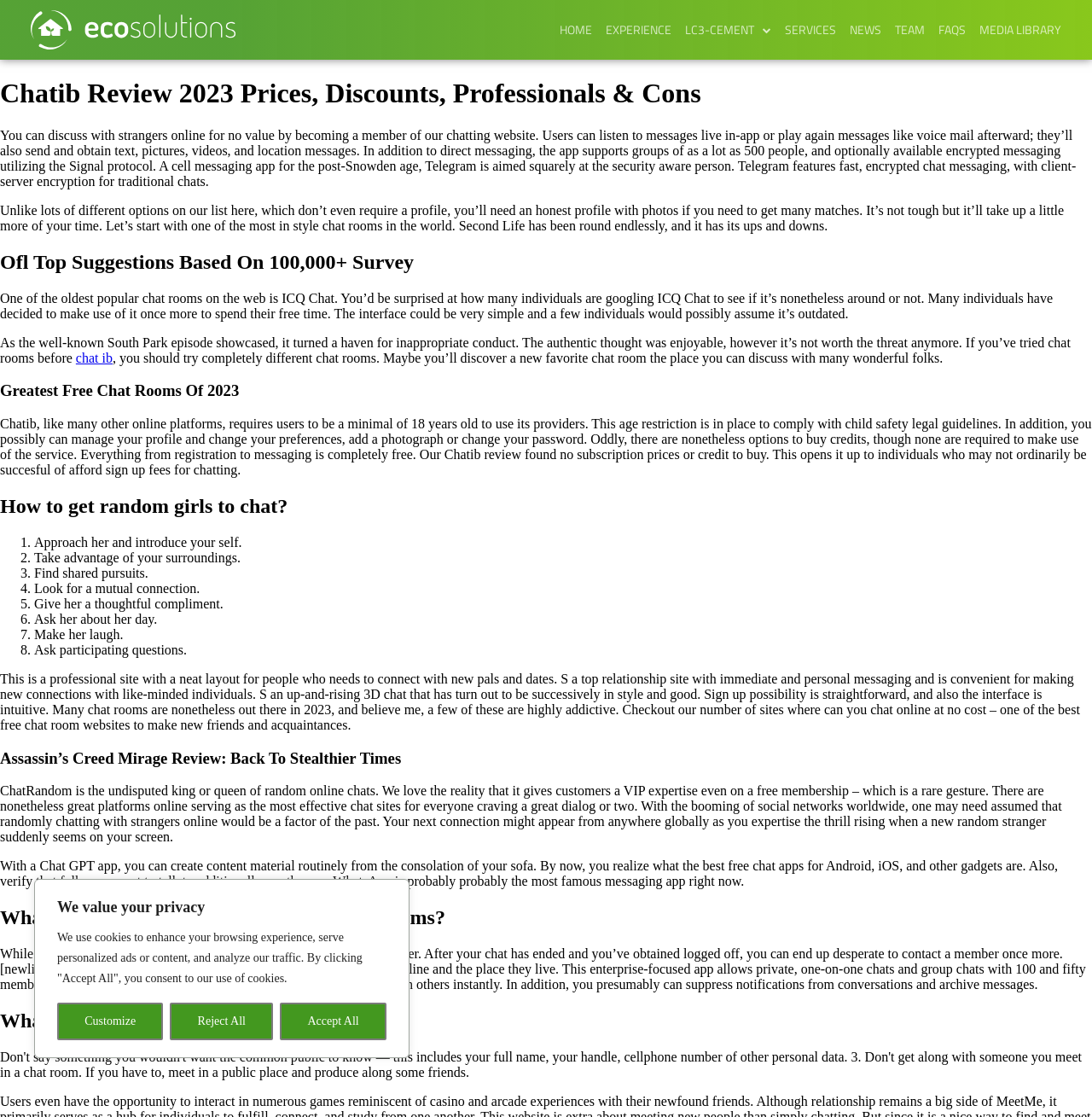Provide a brief response using a word or short phrase to this question:
What is the name of the popular chat room mentioned in the webpage?

ICQ Chat